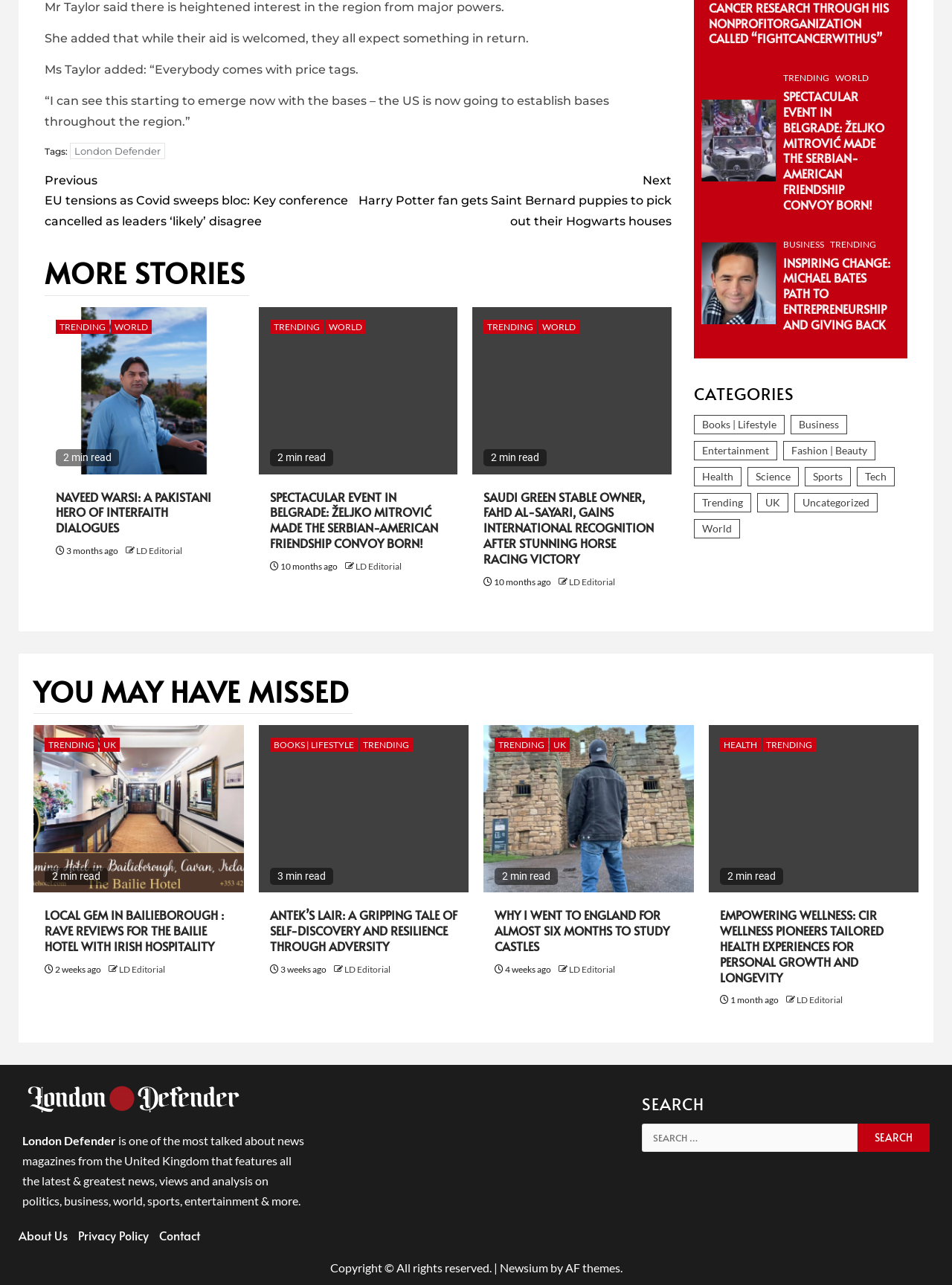Identify the bounding box coordinates of the HTML element based on this description: "Fashion | Beauty".

[0.822, 0.343, 0.919, 0.358]